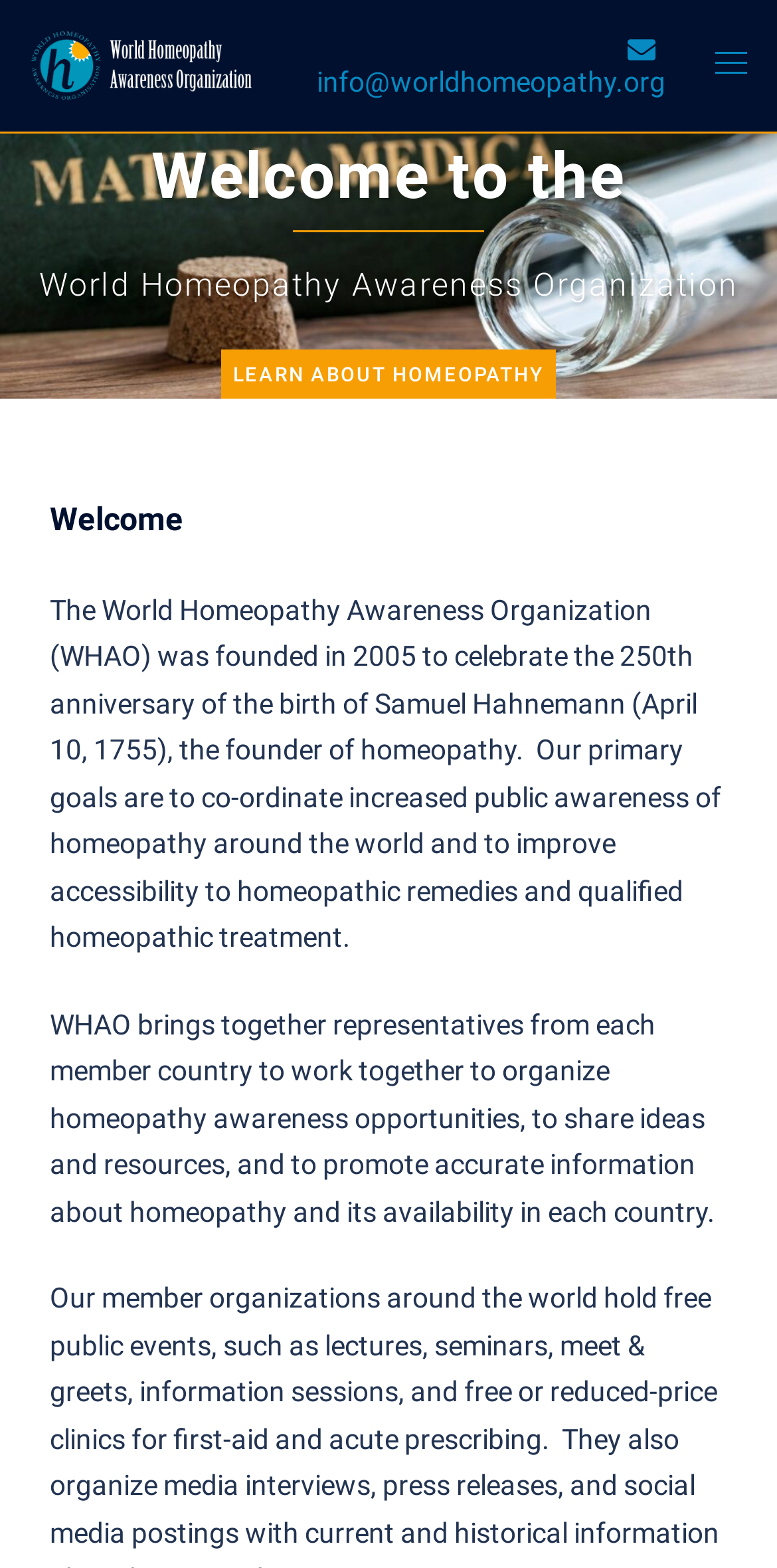Given the element description Learn About Homeopathy, predict the bounding box coordinates for the UI element in the webpage screenshot. The format should be (top-left x, top-left y, bottom-right x, bottom-right y), and the values should be between 0 and 1.

[0.285, 0.223, 0.715, 0.256]